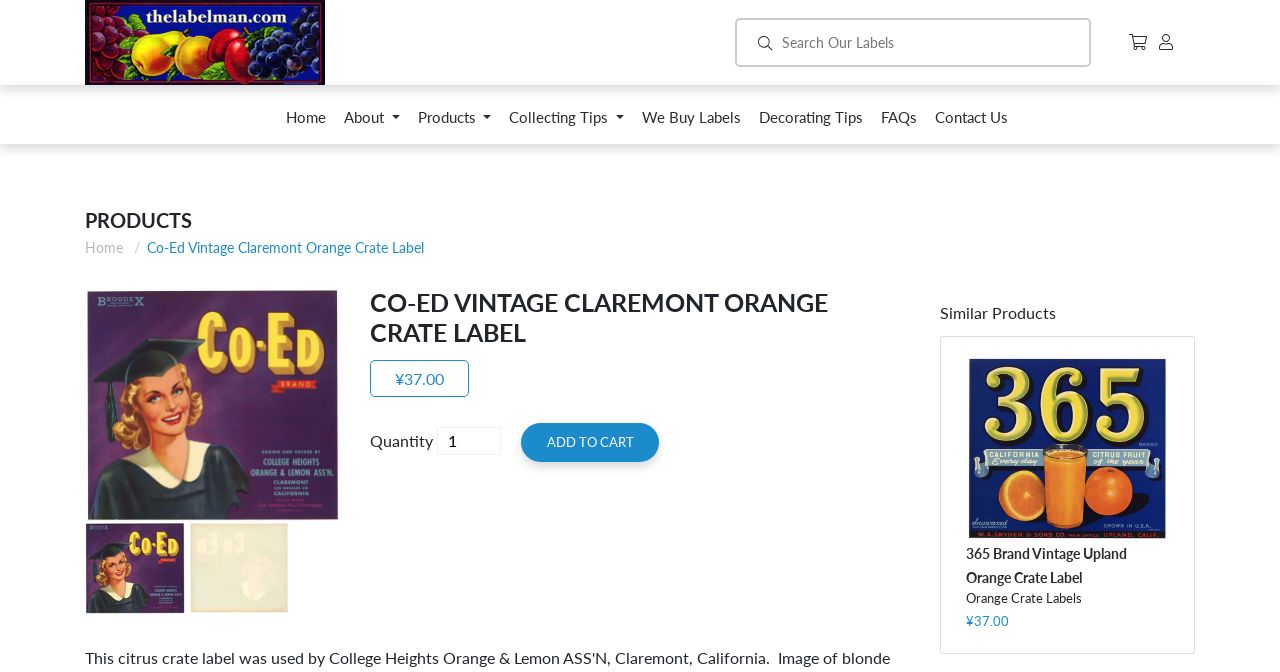Given the webpage screenshot, identify the bounding box of the UI element that matches this description: "Home".

[0.066, 0.356, 0.096, 0.381]